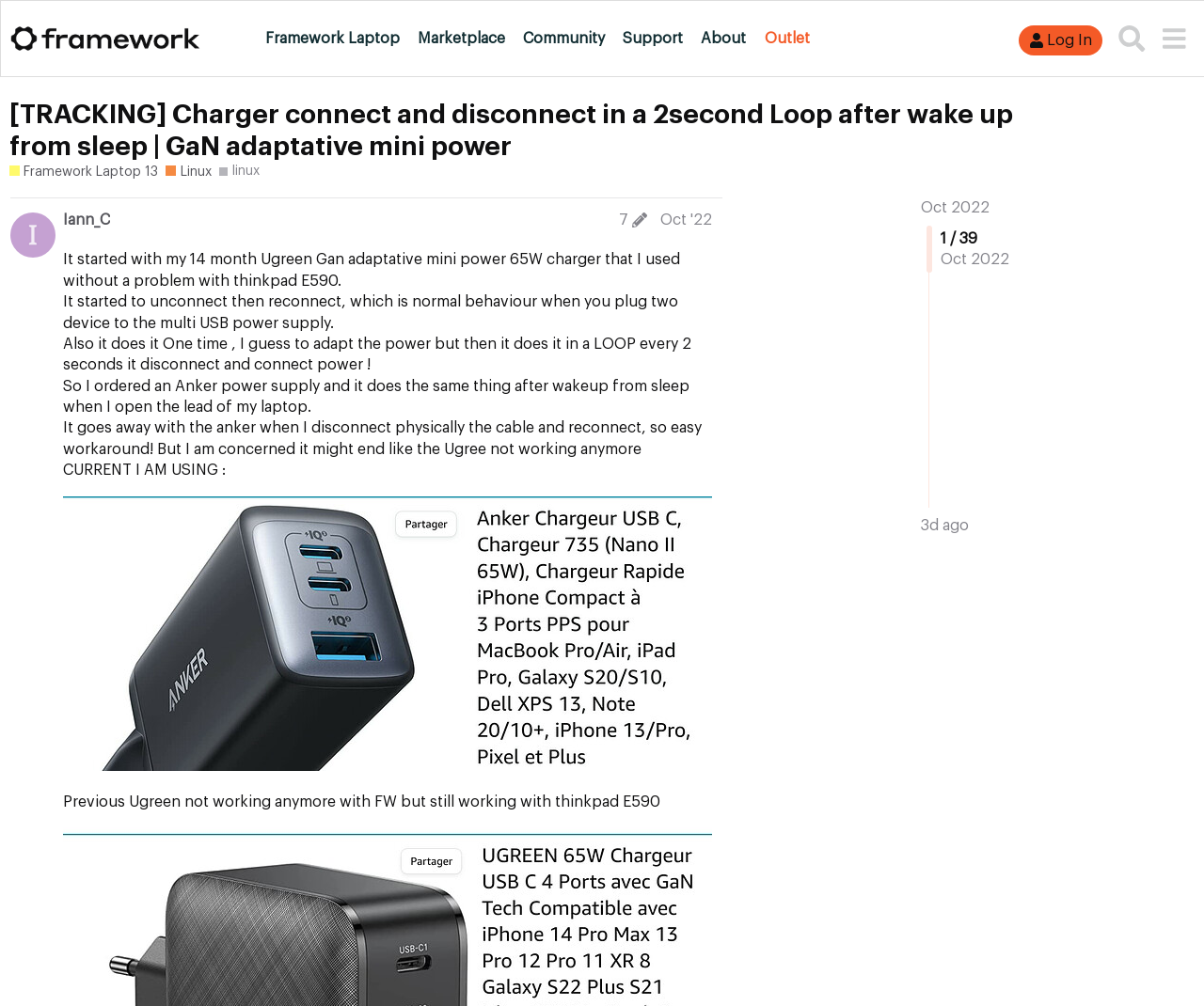Please locate and generate the primary heading on this webpage.

[TRACKING] Charger connect and disconnect in a 2second Loop after wake up from sleep | GaN adaptative mini power